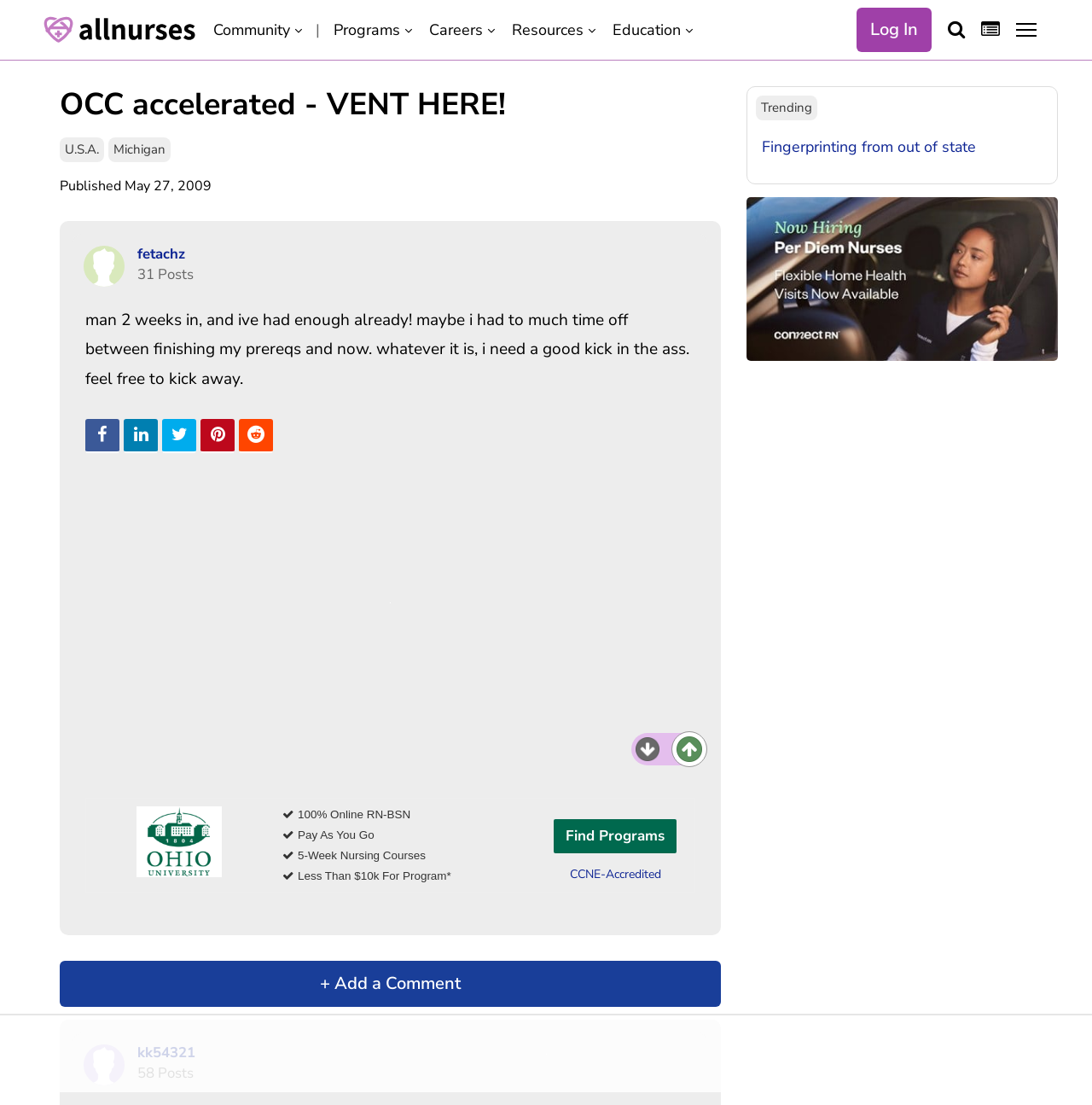What is the location of the user?
Based on the screenshot, give a detailed explanation to answer the question.

I found the answer by looking at the link element 'Michigan' which suggests that the user is from Michigan.